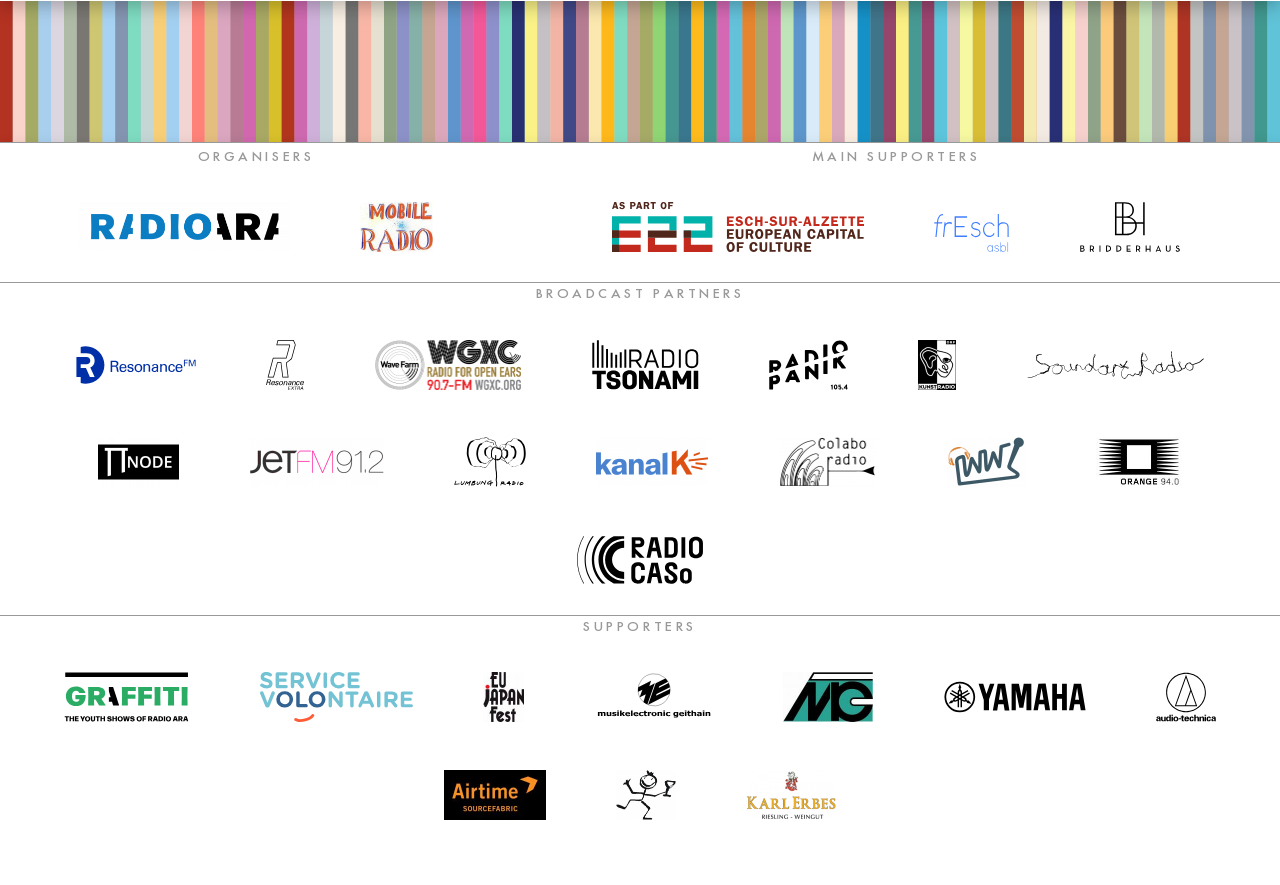What is the third main supporter?
Provide an in-depth answer to the question, covering all aspects.

I looked at the links under the 'MAIN SUPPORTERS' heading and counted the third one, which is 'frEsch'.